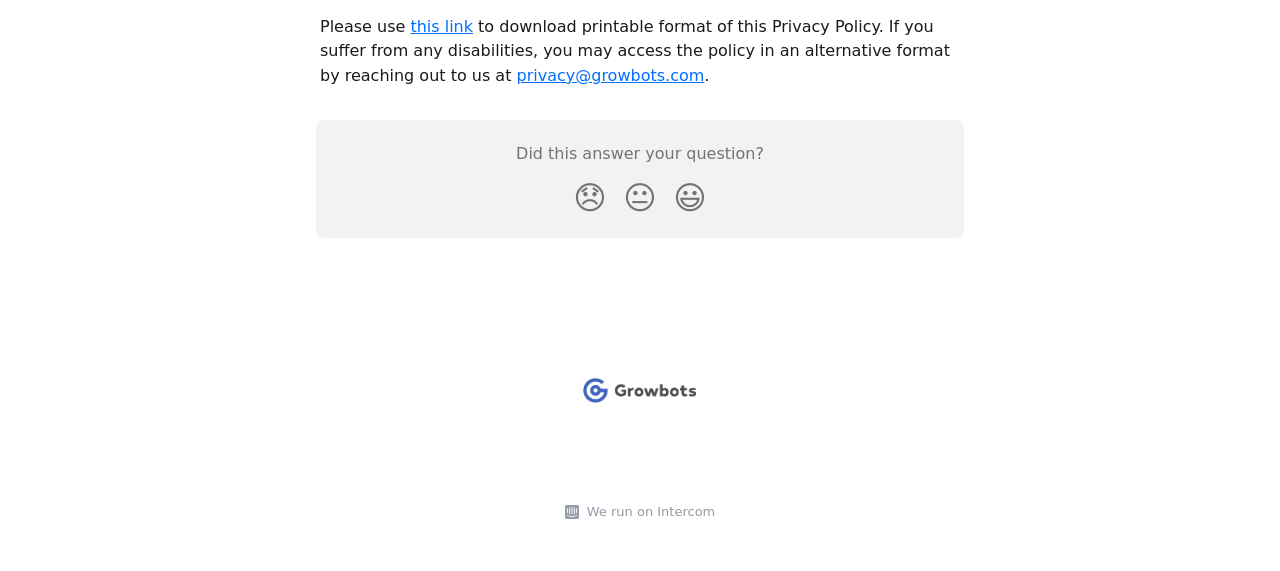From the details in the image, provide a thorough response to the question: What platform is mentioned as powering the website?

The platform is mentioned in the footer section of the page, with a link and an accompanying image, indicating that the website is powered by Intercom.